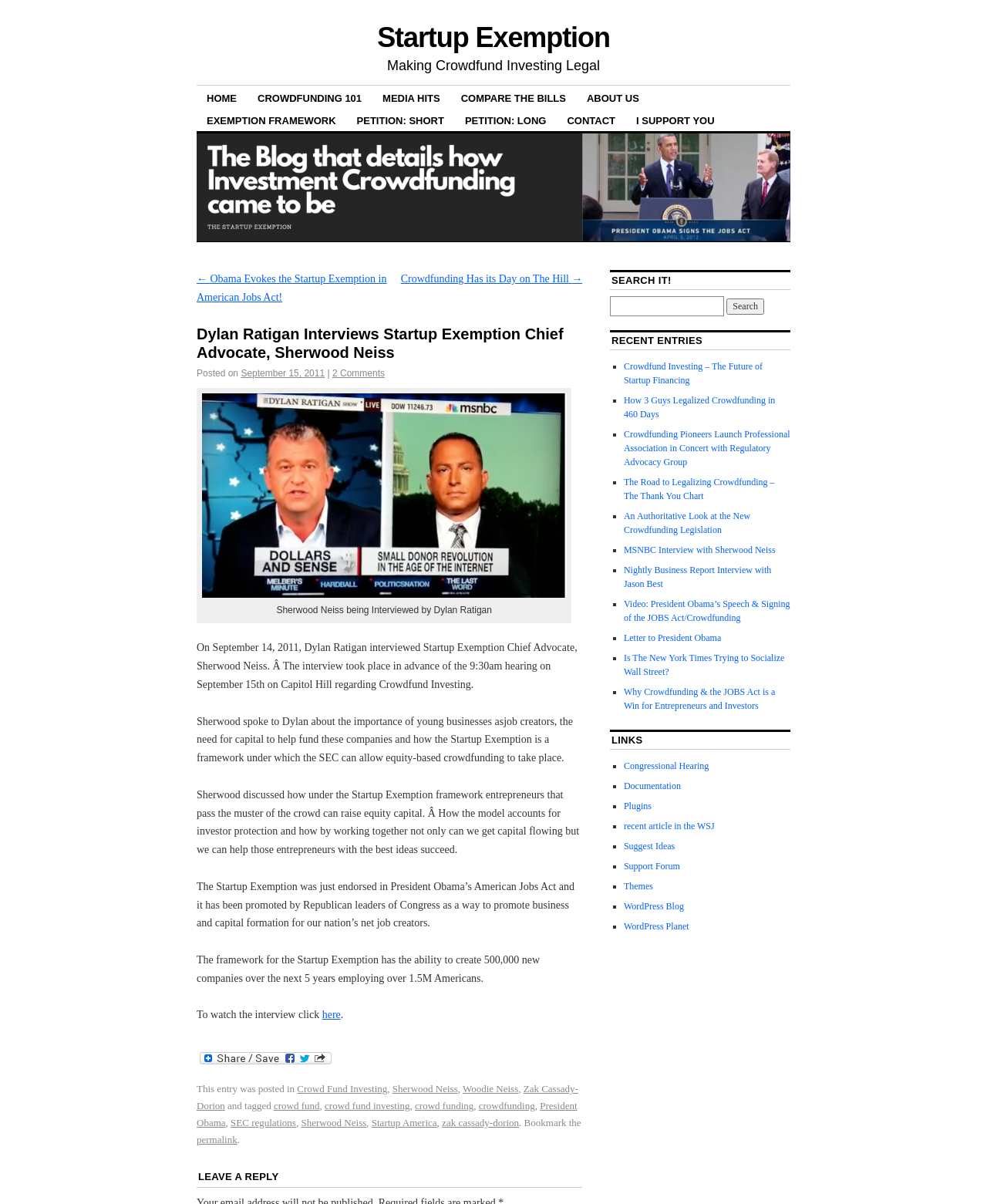What is the title of the interview?
Based on the visual information, provide a detailed and comprehensive answer.

I found the title of the interview by looking at the heading element with the text 'Dylan Ratigan Interviews Startup Exemption Chief Advocate, Sherwood Neiss' which is located at the top of the webpage.